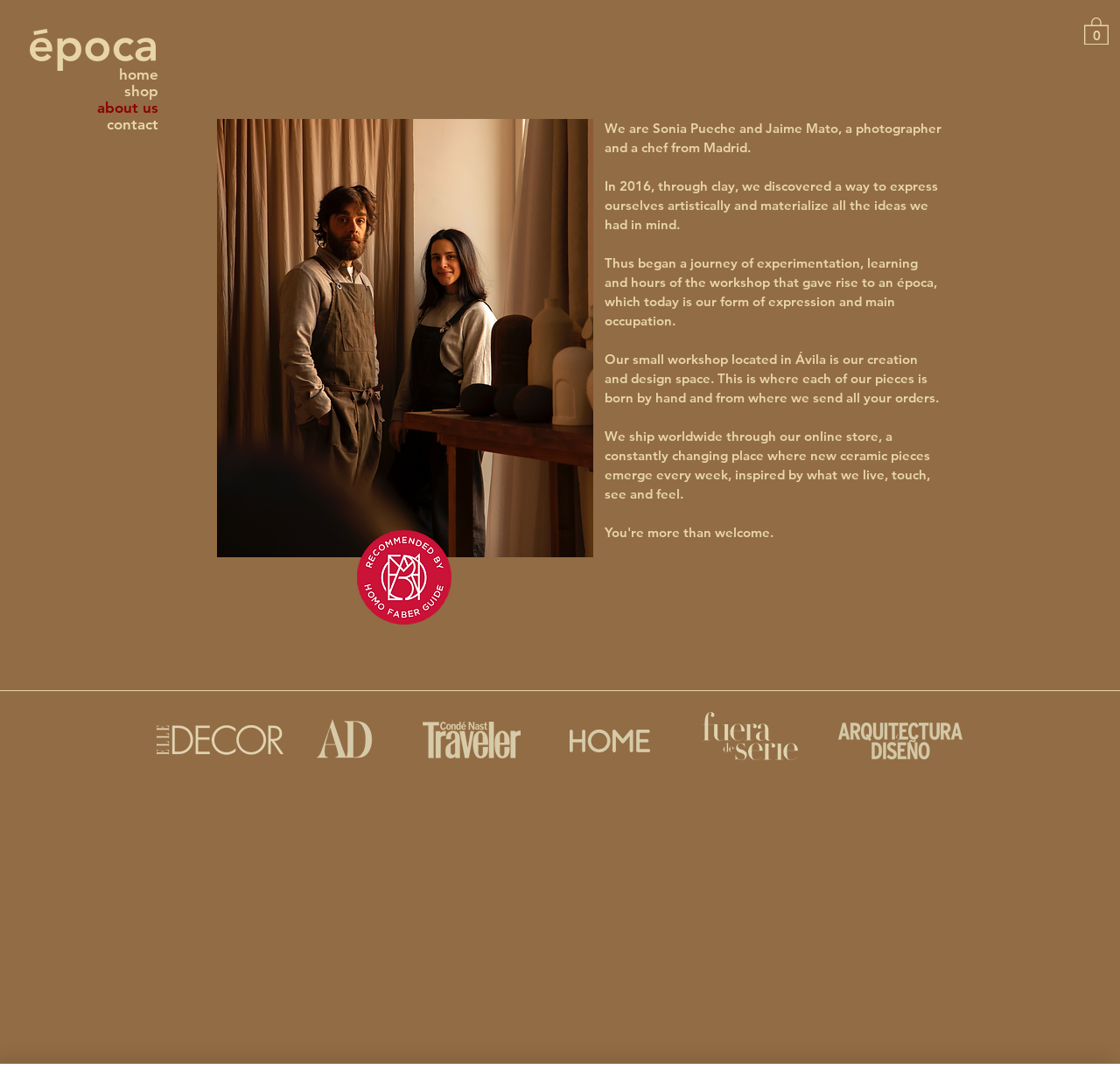What is the name of the ceramic brand?
Use the image to answer the question with a single word or phrase.

época